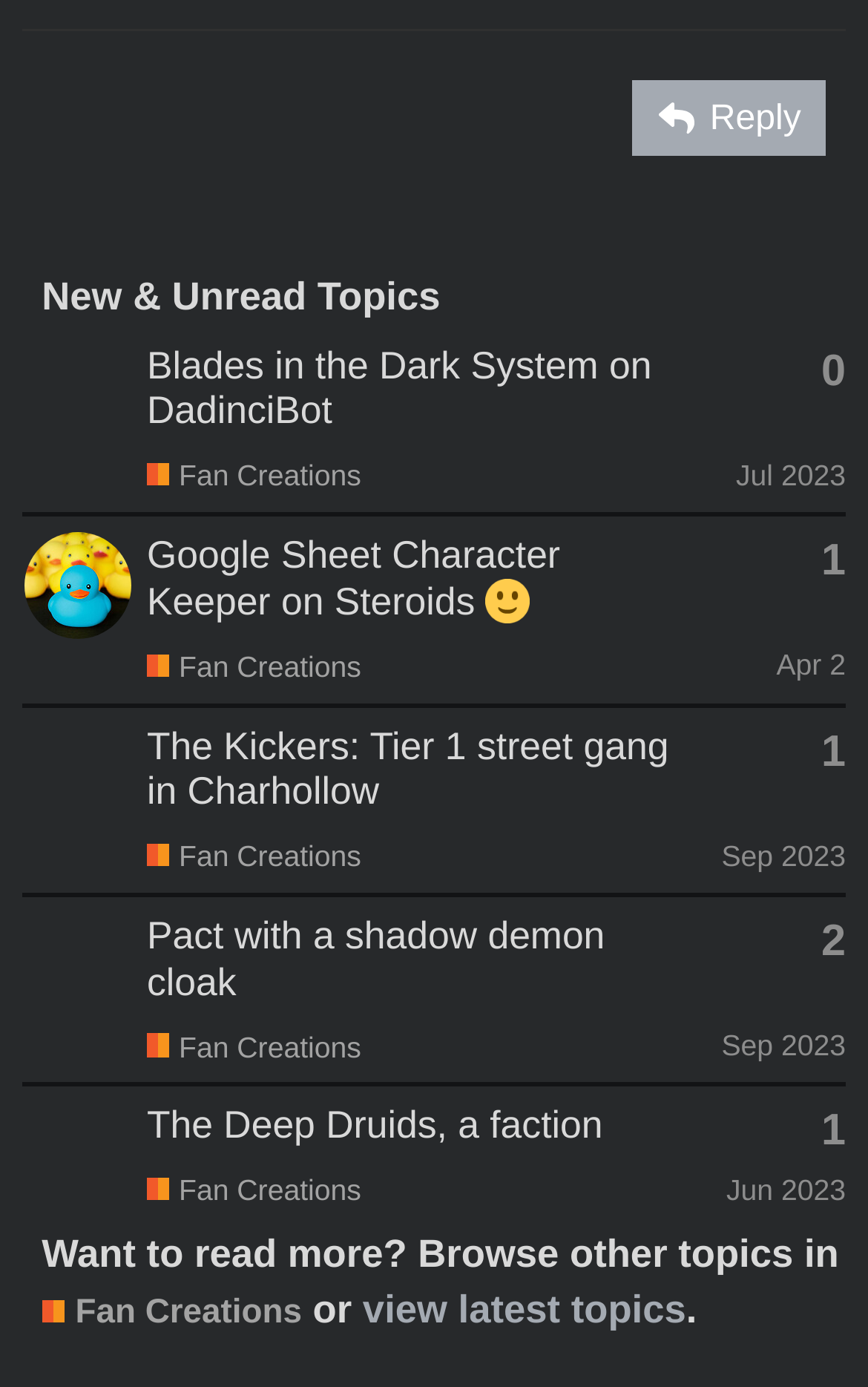Please answer the following question using a single word or phrase: 
How many replies does the topic 'The Kickers: Tier 1 street gang in Charhollow' have?

1